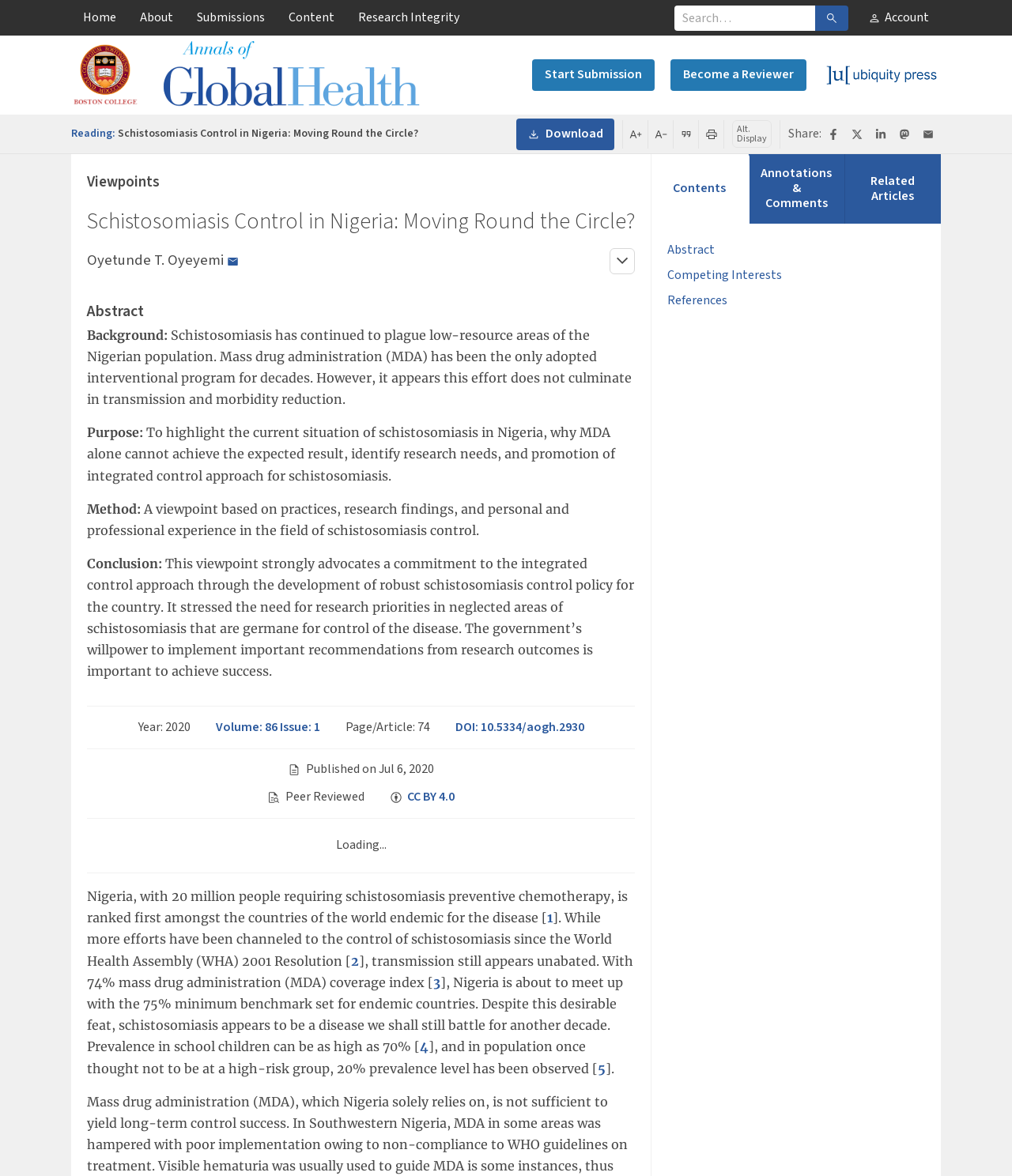What is the purpose of the article?
Based on the screenshot, give a detailed explanation to answer the question.

The purpose of the article can be found in the 'Abstract' section, where it is written as 'To highlight the current situation of schistosomiasis in Nigeria, why MDA alone cannot achieve the expected result, identify research needs, and promotion of integrated control approach for schistosomiasis'.